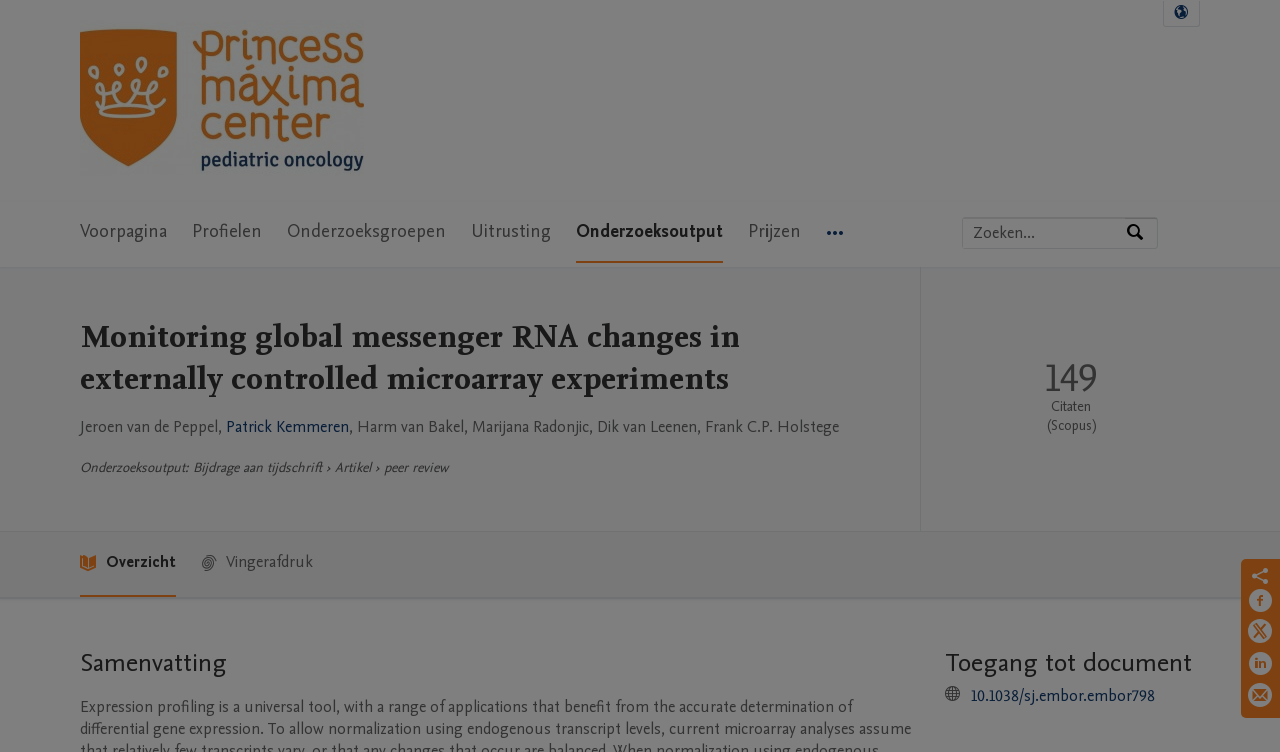Given the element description, predict the bounding box coordinates in the format (top-left x, top-left y, bottom-right x, bottom-right y). Make sure all values are between 0 and 1. Here is the element description: aria-label="Taal selecteren"

[0.909, 0.001, 0.937, 0.035]